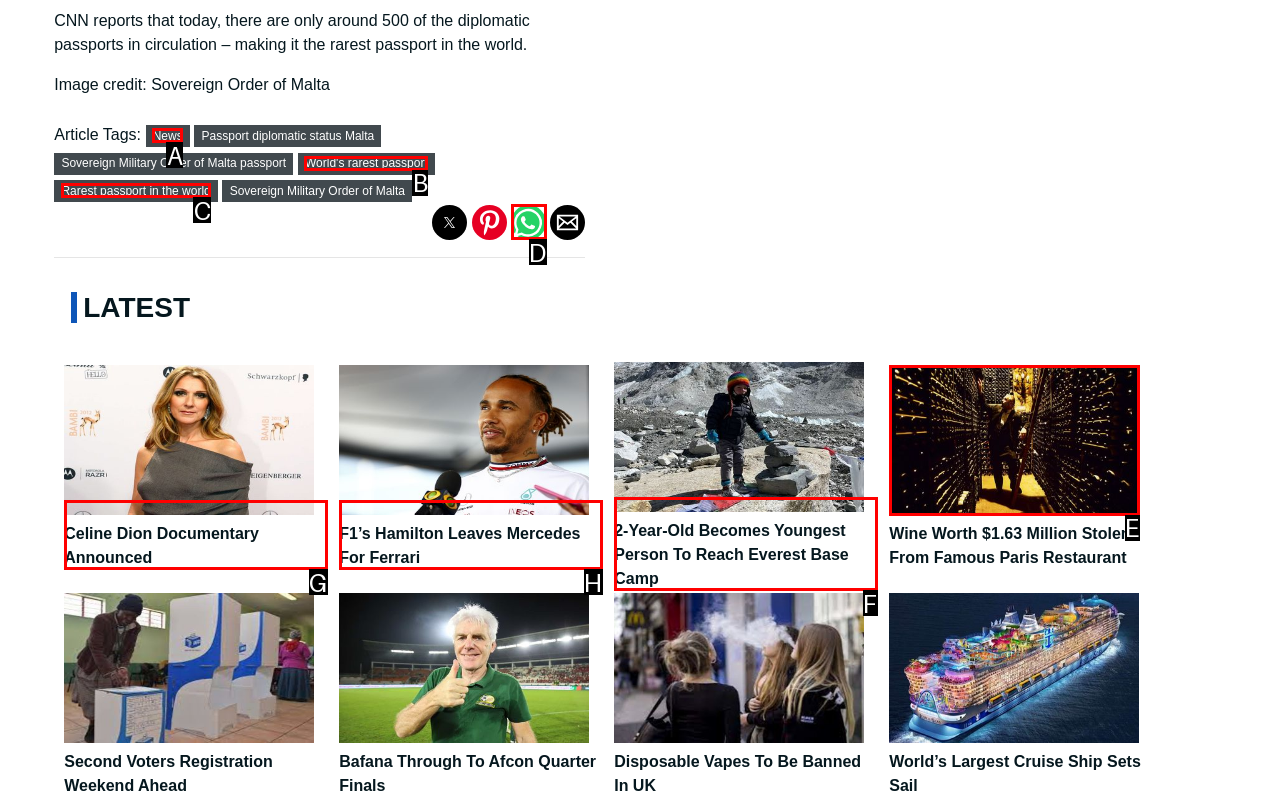Specify which UI element should be clicked to accomplish the task: View the image of Wine Worth $1.63 Million Stolen From Famous Paris Restaurant. Answer with the letter of the correct choice.

E